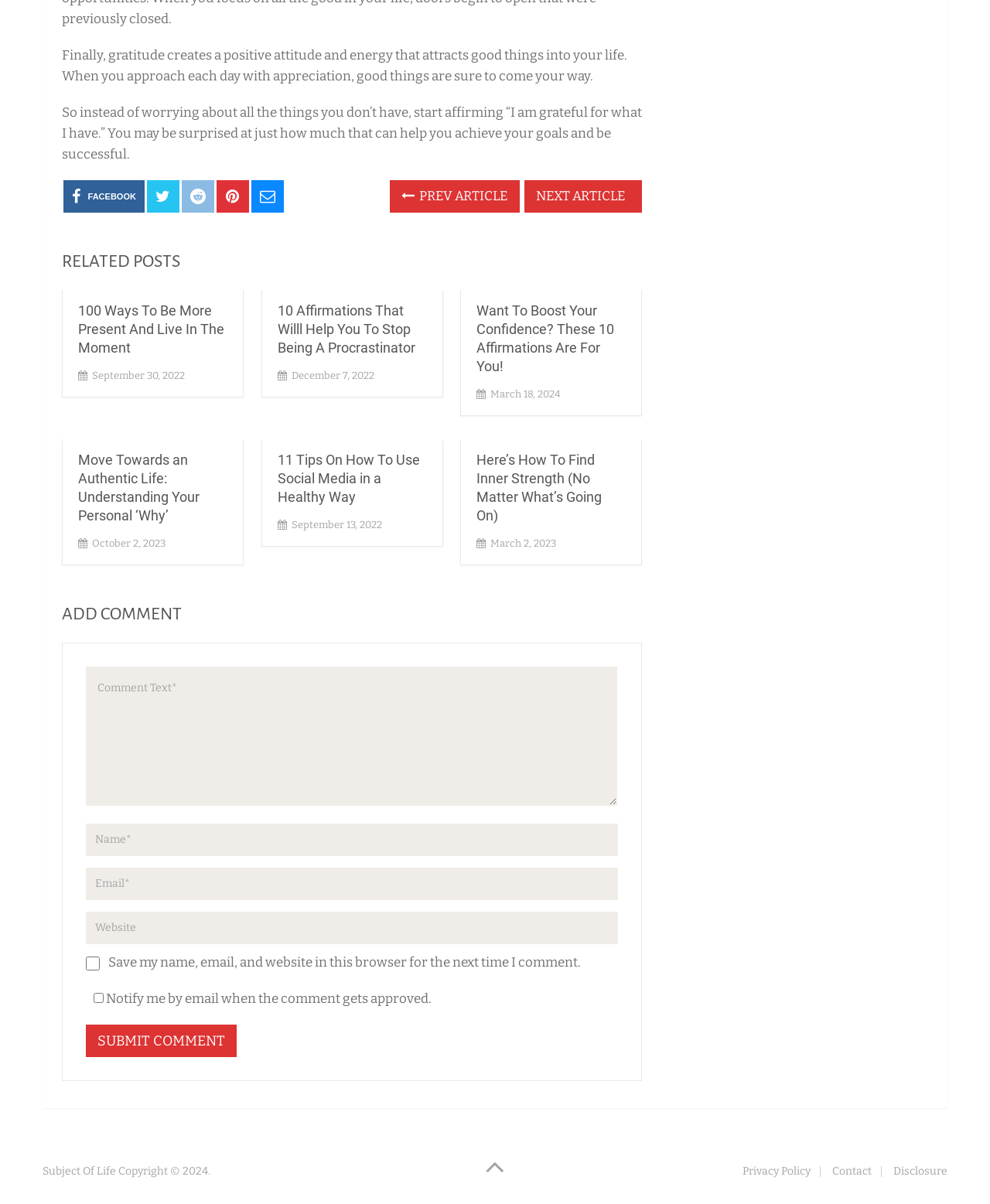Locate the bounding box coordinates for the element described below: "Next Article". The coordinates must be four float values between 0 and 1, formatted as [left, top, right, bottom].

[0.53, 0.15, 0.649, 0.177]